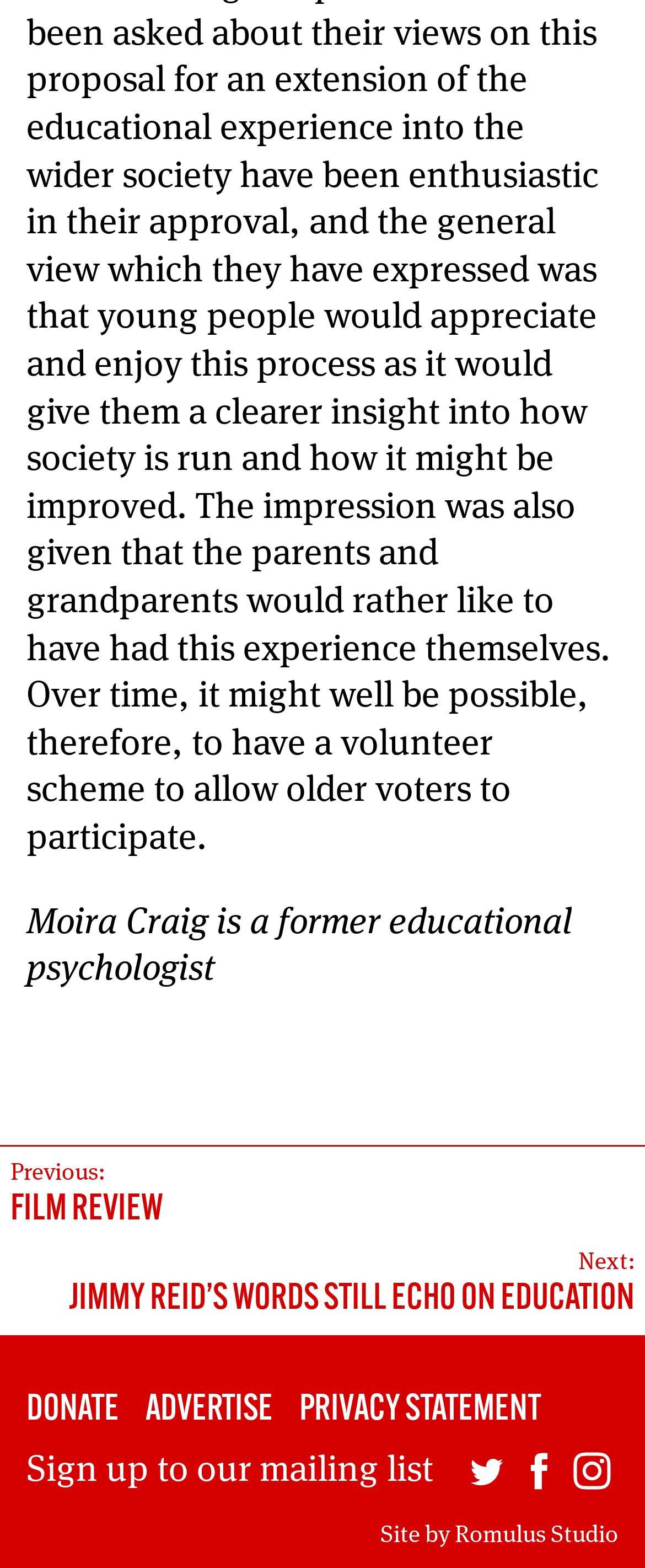Locate the bounding box coordinates of the clickable area to execute the instruction: "Learn about deciphering fertility treatment options". Provide the coordinates as four float numbers between 0 and 1, represented as [left, top, right, bottom].

None